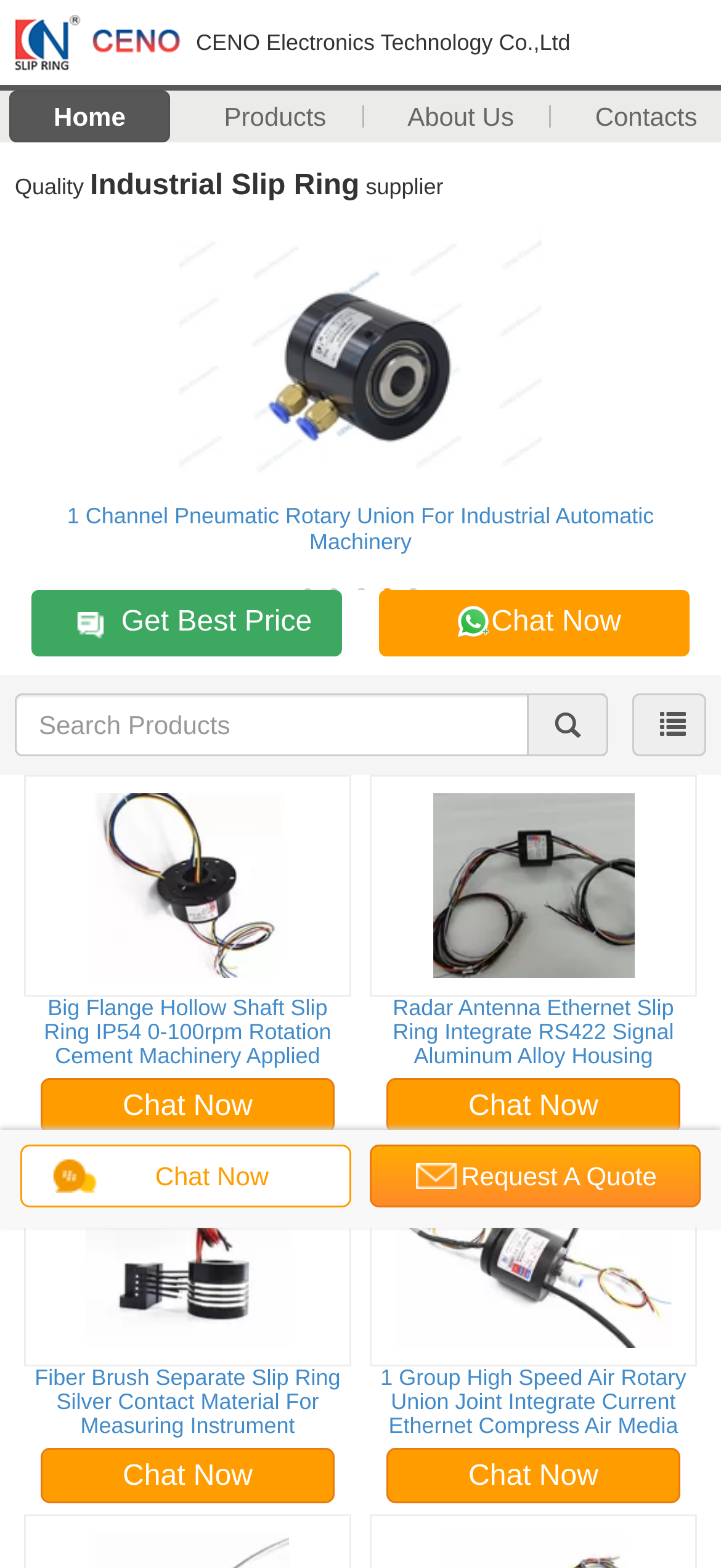Please respond to the question using a single word or phrase:
What is the text of the first product link?

1 Channel Pneumatic Rotary Union For Industrial Automatic Machinery